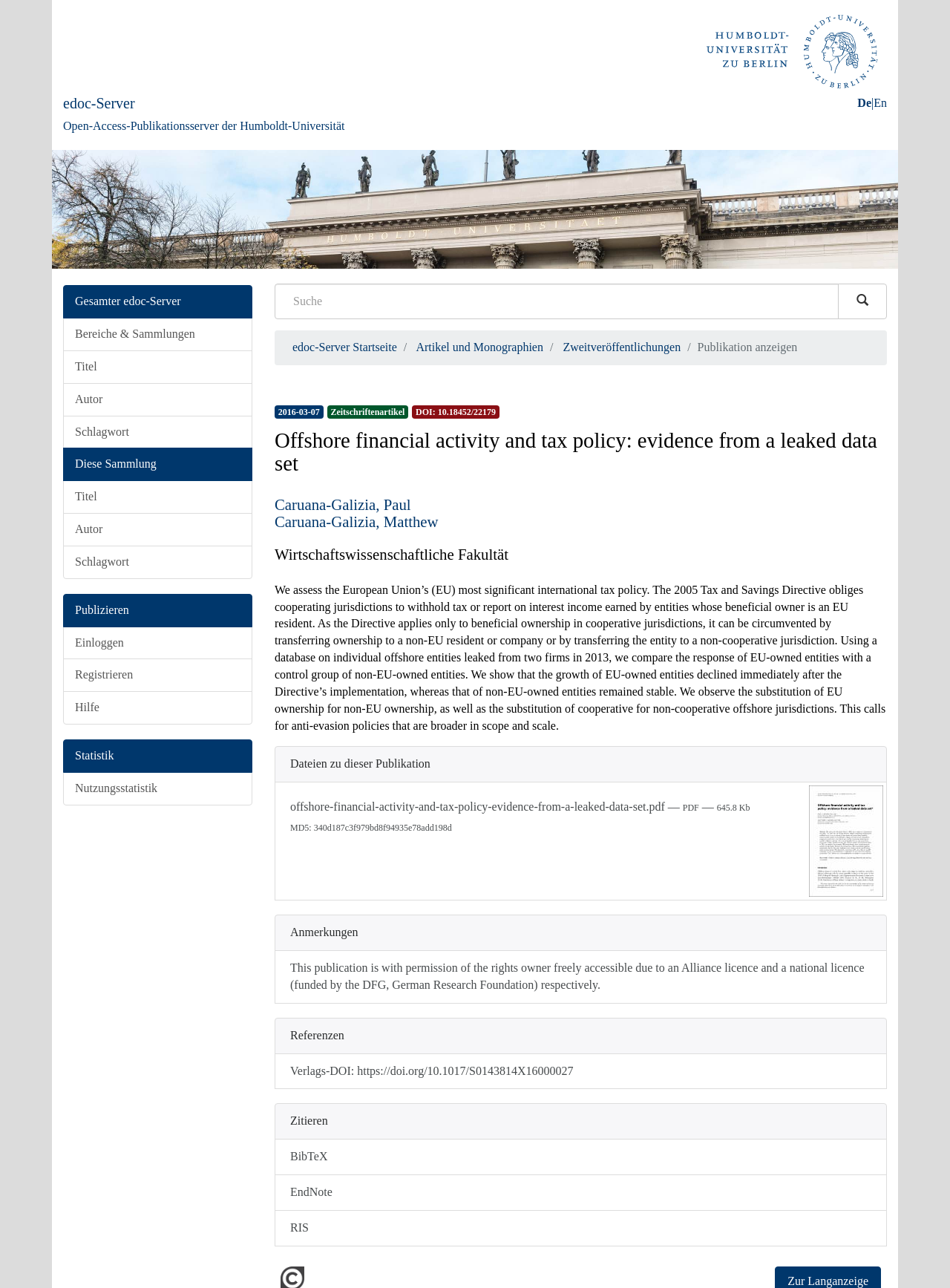Identify the bounding box coordinates for the UI element described as: "EndNote". The coordinates should be provided as four floats between 0 and 1: [left, top, right, bottom].

[0.29, 0.912, 0.933, 0.939]